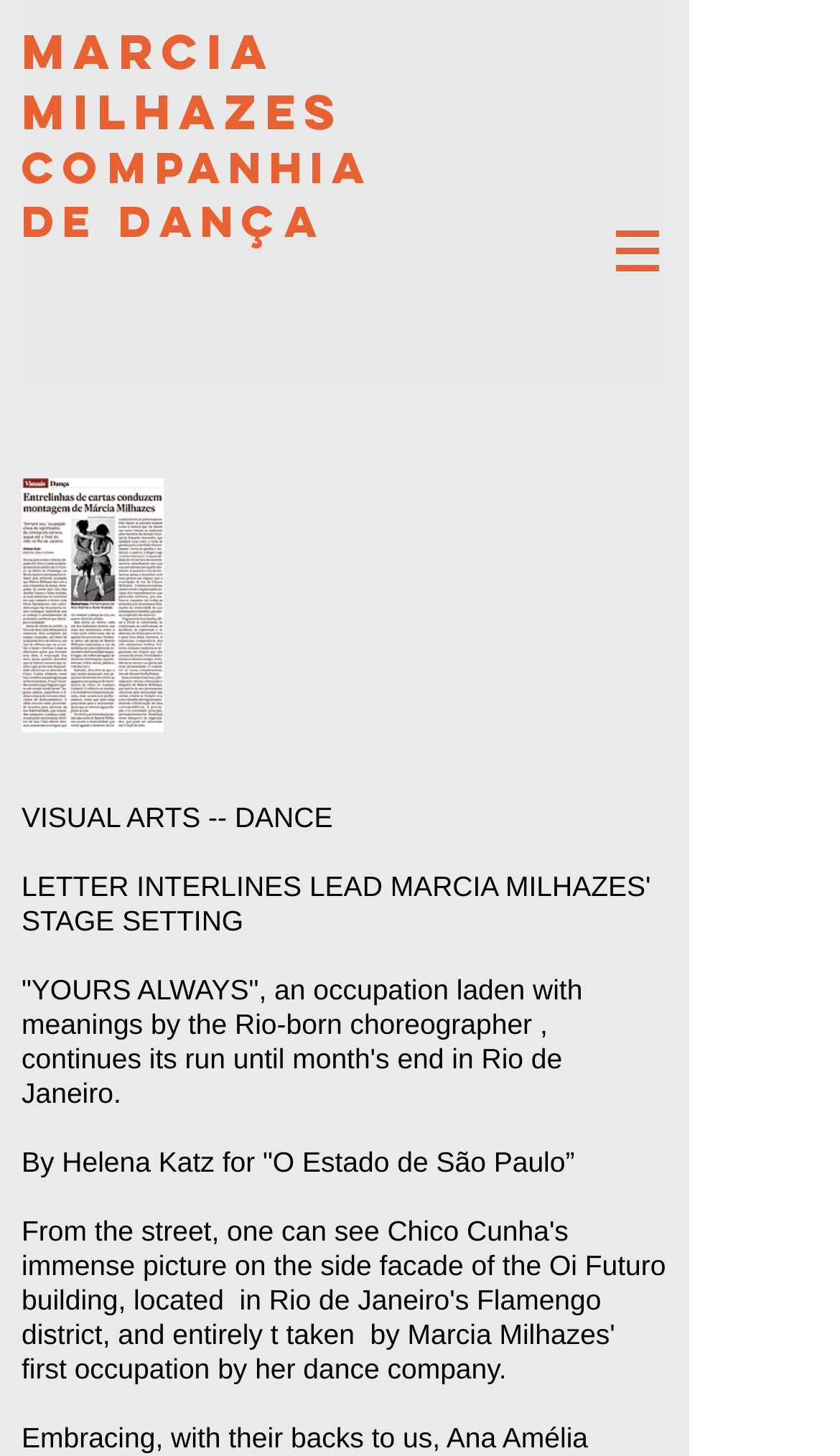Predict the bounding box for the UI component with the following description: "MARCIA MILHAZES".

[0.026, 0.019, 0.408, 0.096]